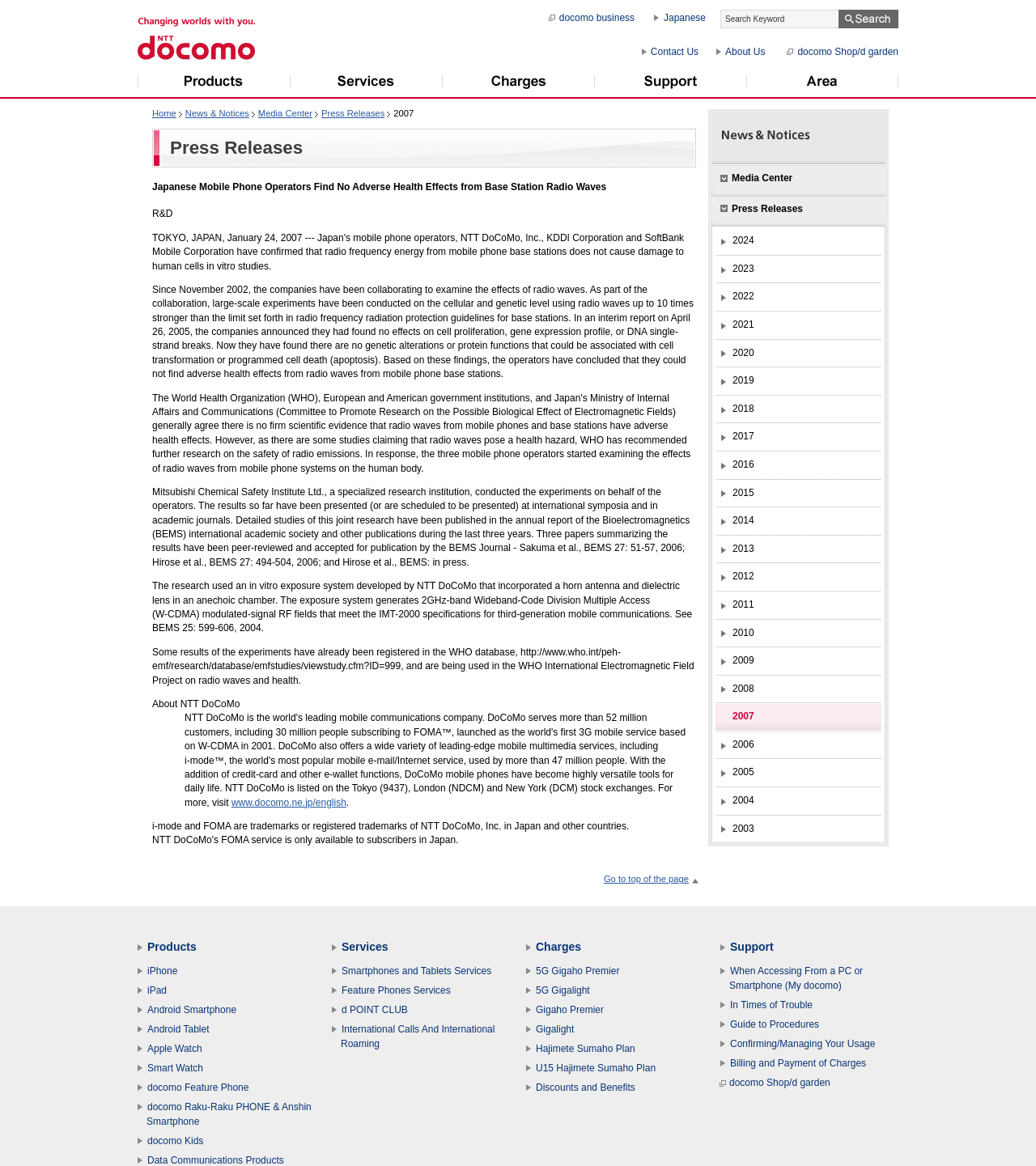Examine the image and give a thorough answer to the following question:
What is the frequency band used in the experiments?

The press release mentions that the exposure system generates 2GHz-band Wideband-Code Division Multiple Access (W-CDMA) modulated-signal RF fields that meet the IMT-2000 specifications for third-generation mobile communications.